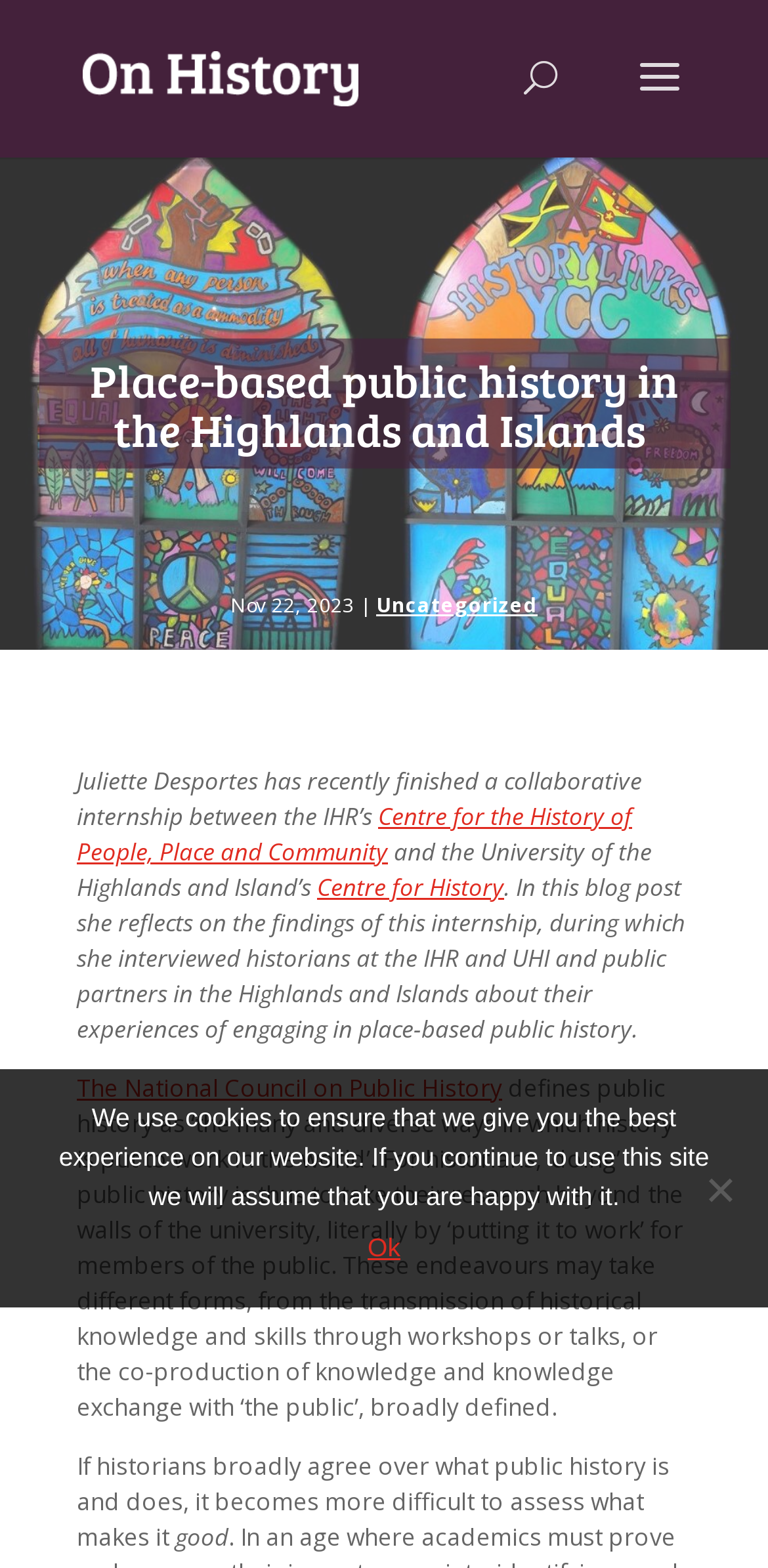Locate the primary heading on the webpage and return its text.

Place-based public history in the Highlands and Islands 